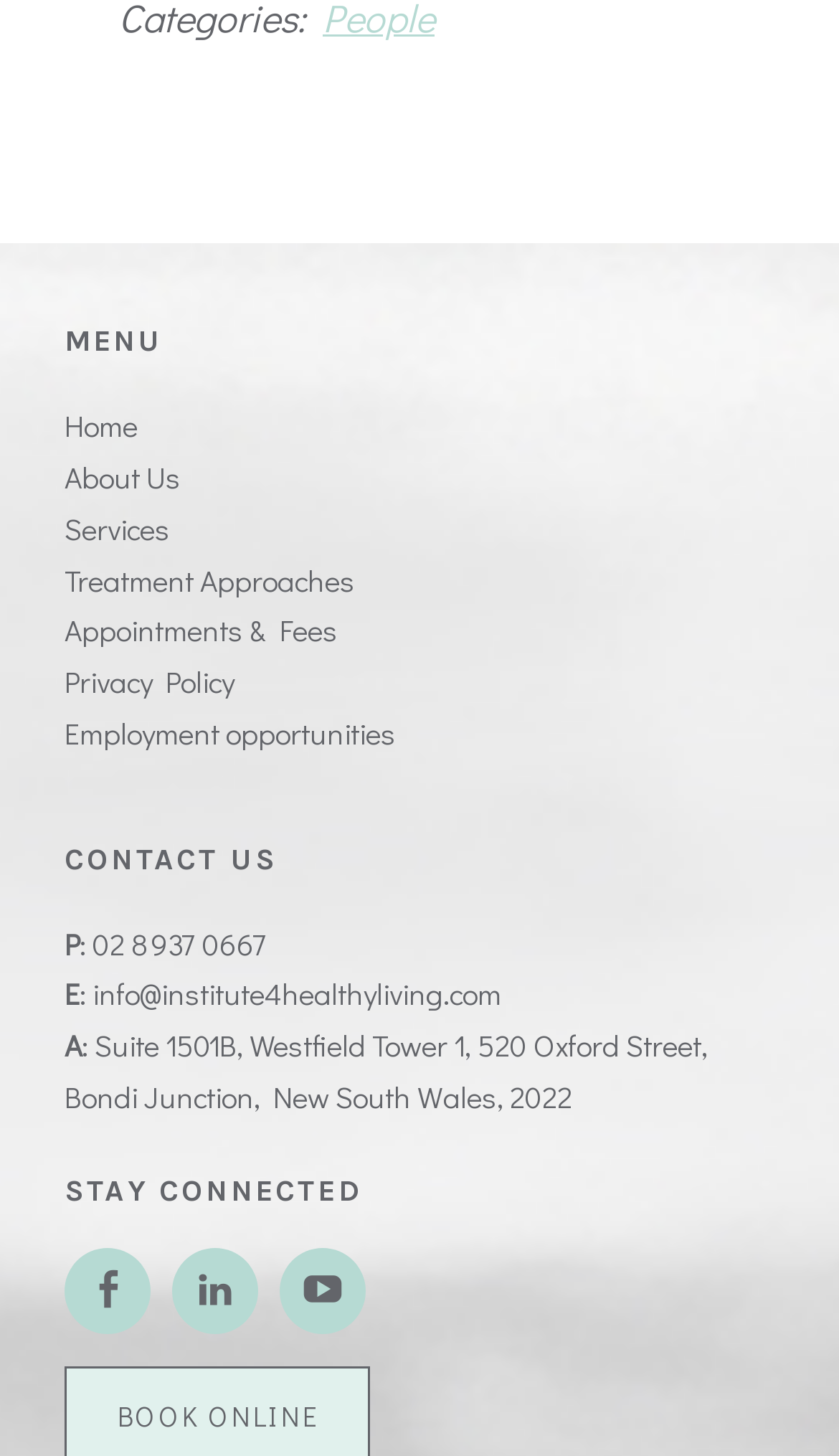Determine the bounding box coordinates of the element's region needed to click to follow the instruction: "Click About Us". Provide these coordinates as four float numbers between 0 and 1, formatted as [left, top, right, bottom].

[0.077, 0.313, 0.215, 0.341]